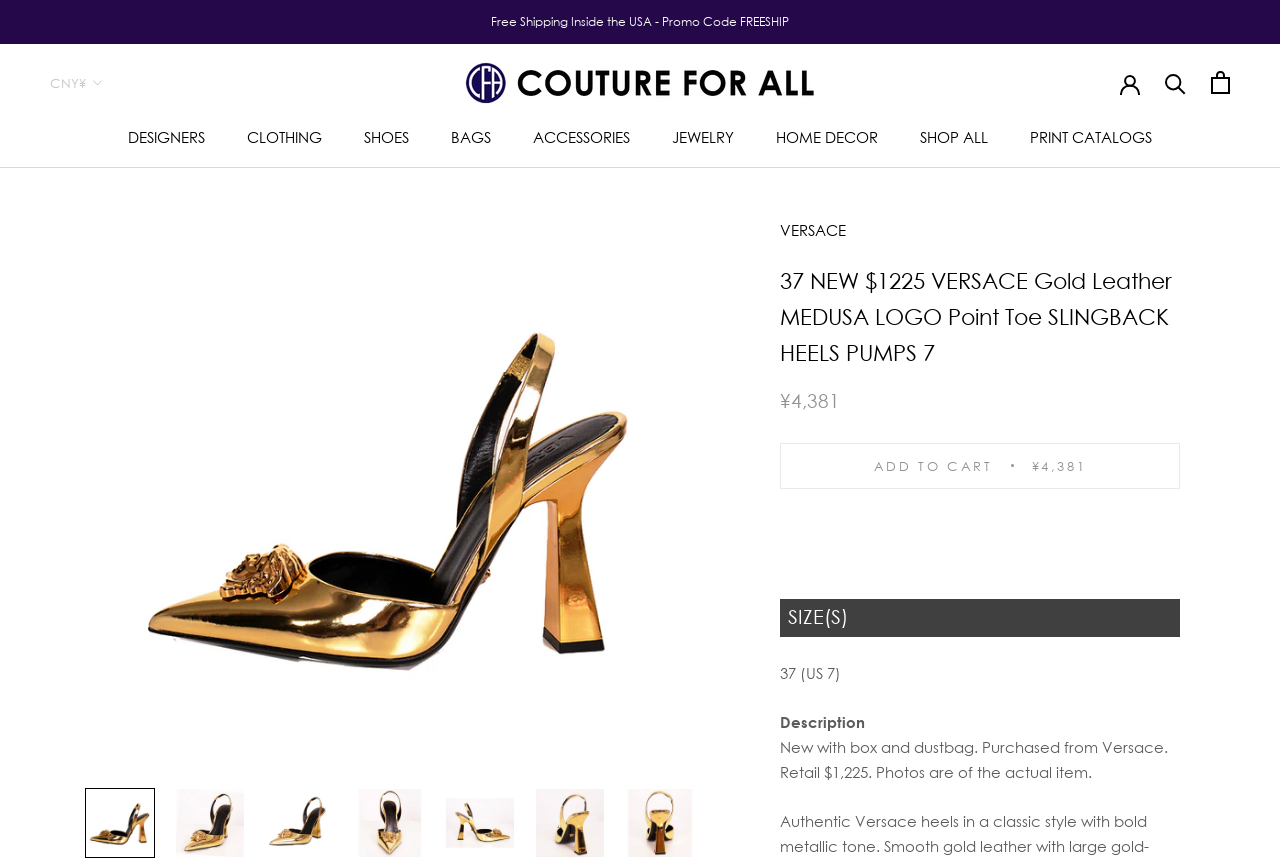Find the bounding box coordinates corresponding to the UI element with the description: "BAGS". The coordinates should be formatted as [left, top, right, bottom], with values as floats between 0 and 1.

[0.352, 0.149, 0.384, 0.17]